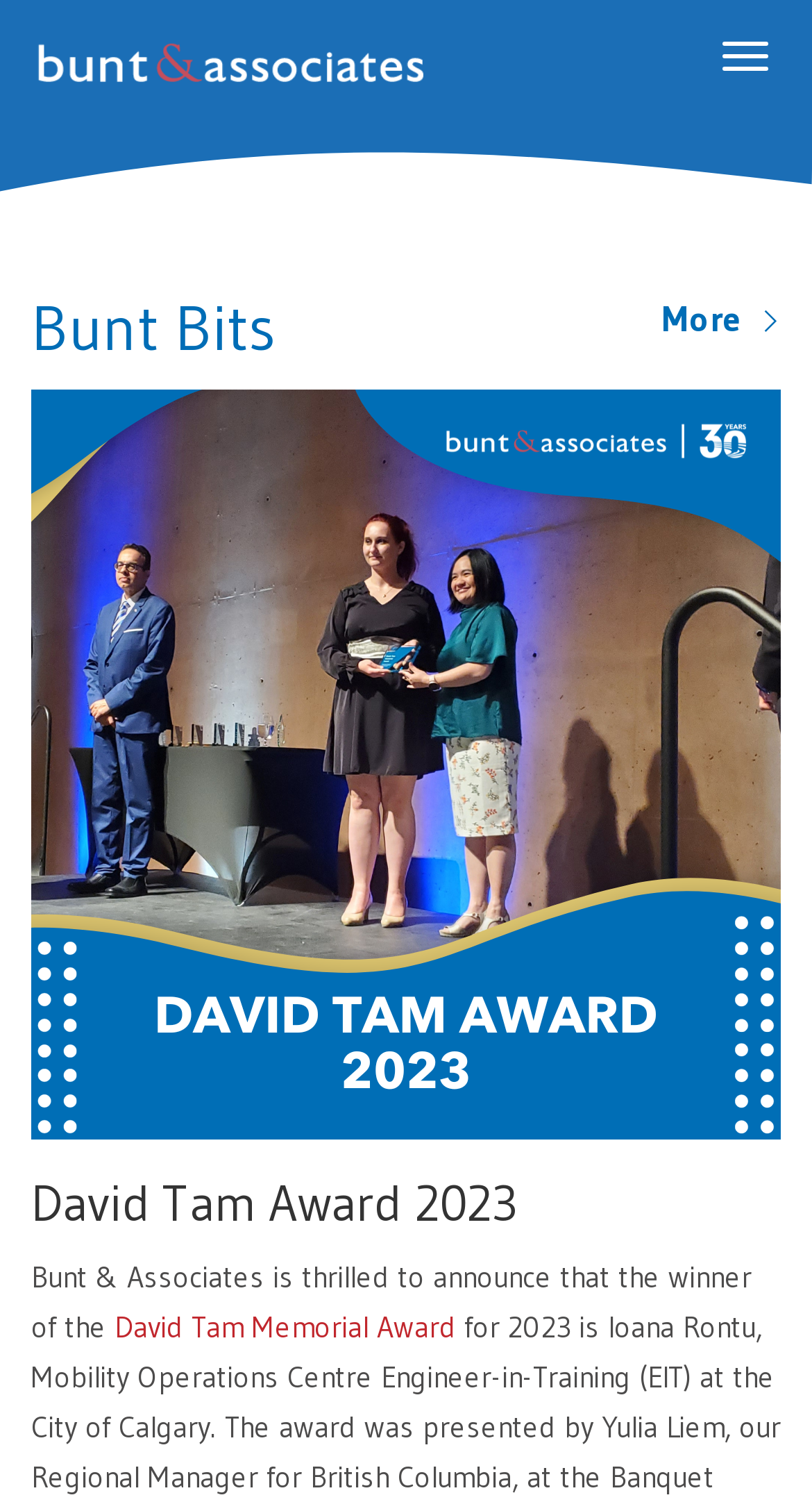Respond to the following query with just one word or a short phrase: 
What is Ioana Rontu's profession?

Engineer-in-Training